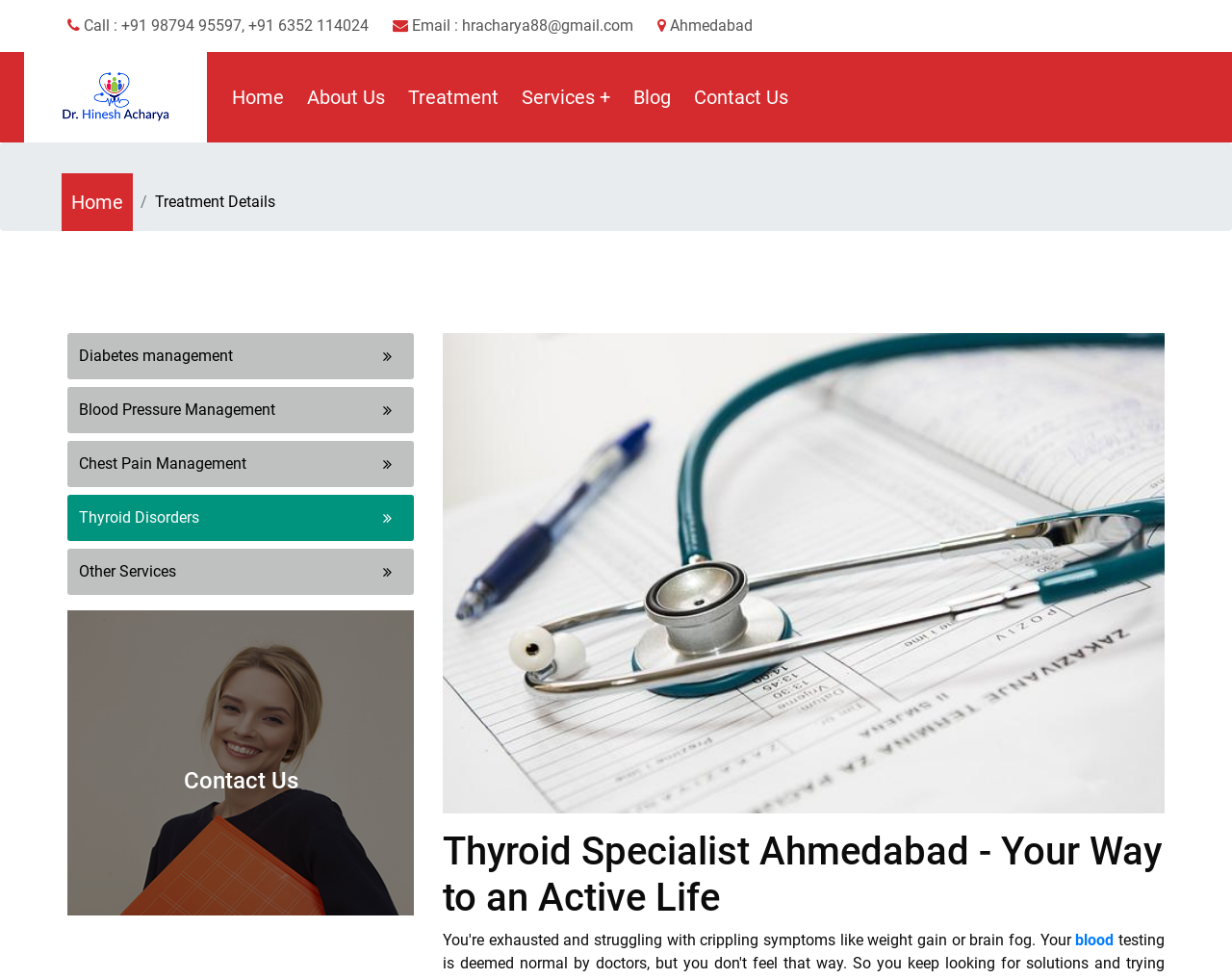Find and provide the bounding box coordinates for the UI element described with: "Other Services".

[0.064, 0.574, 0.143, 0.593]